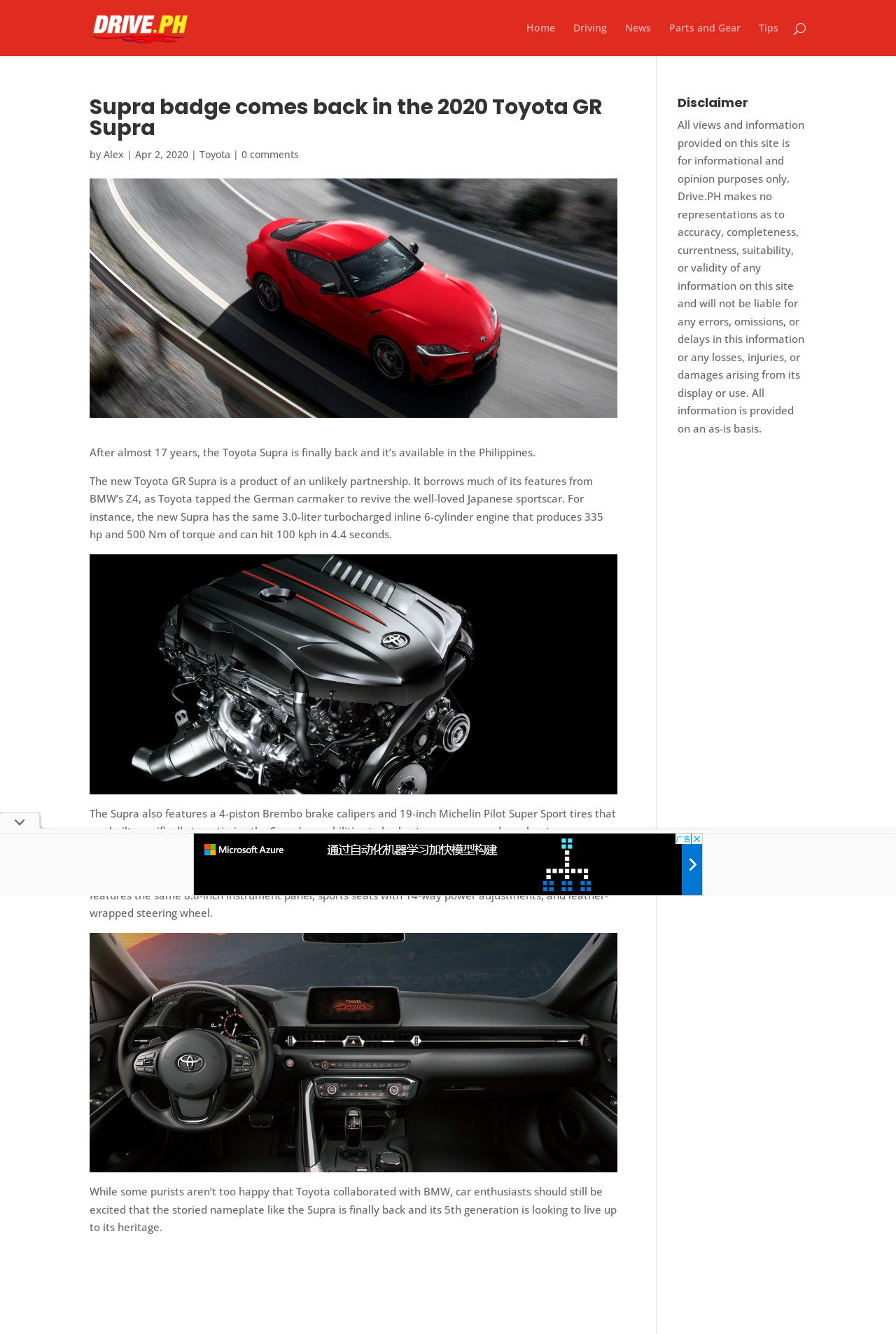Find the bounding box coordinates for the area that should be clicked to accomplish the instruction: "Click on the 'Home' link".

[0.588, 0.017, 0.62, 0.042]